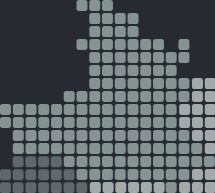Explain the details of the image you are viewing.

The image features a pattern composed of variously colored squares arranged in a grid format against a dark backdrop. This abstract design appears to create a visual representation, possibly suggesting a mountain or a wave-like form due to the gradual shift in shades, transitioning from a darker hue at the bottom to lighter shades on top. The blocks are uniformly shaped, reflecting a modern and minimalistic aesthetic, which might be associated with digital art or graphical user interface elements. Such imagery could evoke themes of technology, creativity, or even data visualization. This style is often found in contemporary design, where simplicity meets functionality.